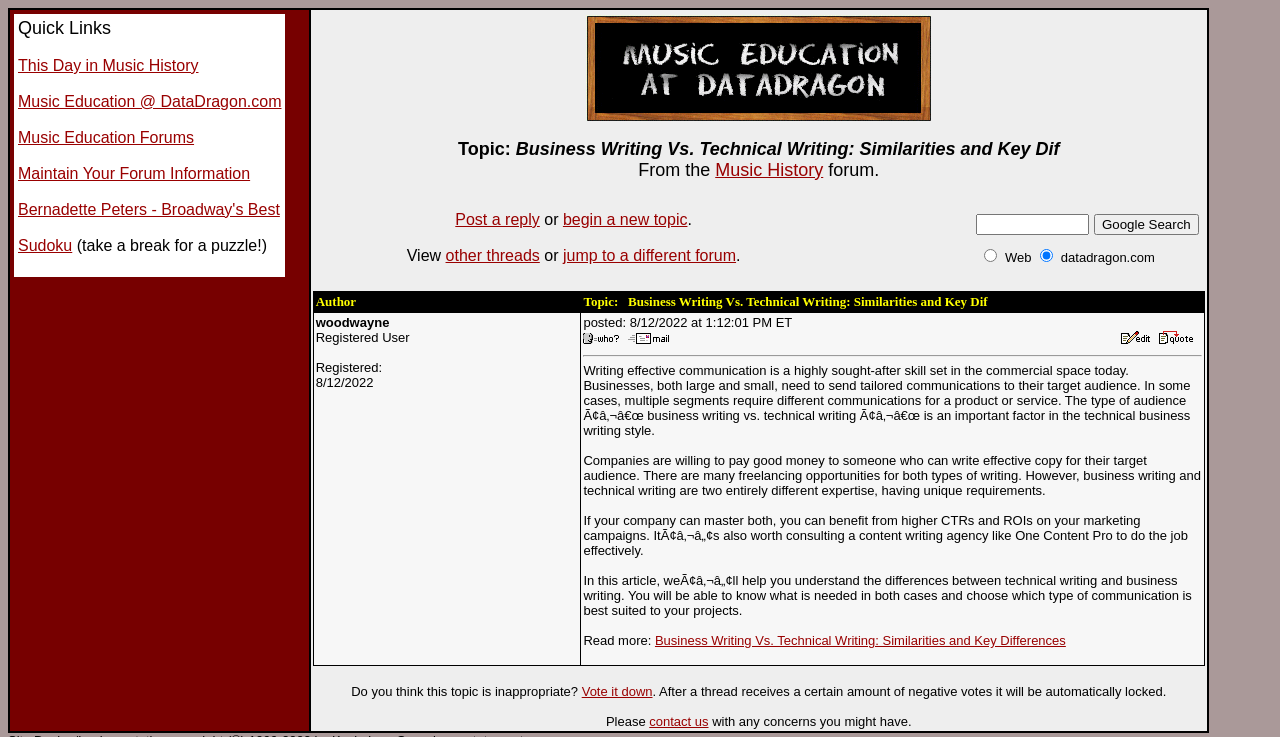Find the bounding box coordinates of the clickable area required to complete the following action: "Go to the Solutions page".

None